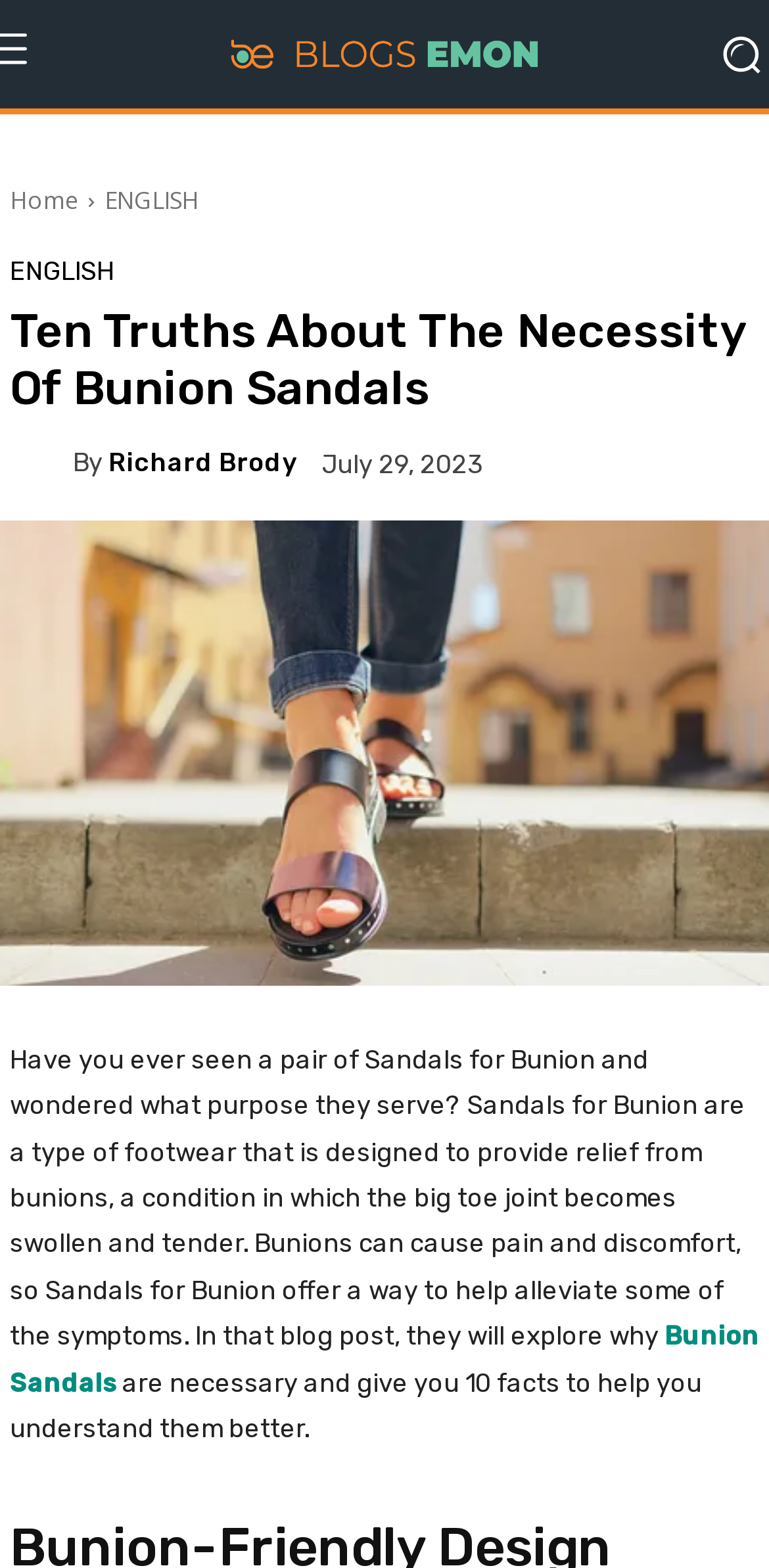Find the bounding box coordinates for the HTML element described as: "Richard Brody". The coordinates should consist of four float values between 0 and 1, i.e., [left, top, right, bottom].

[0.141, 0.287, 0.385, 0.303]